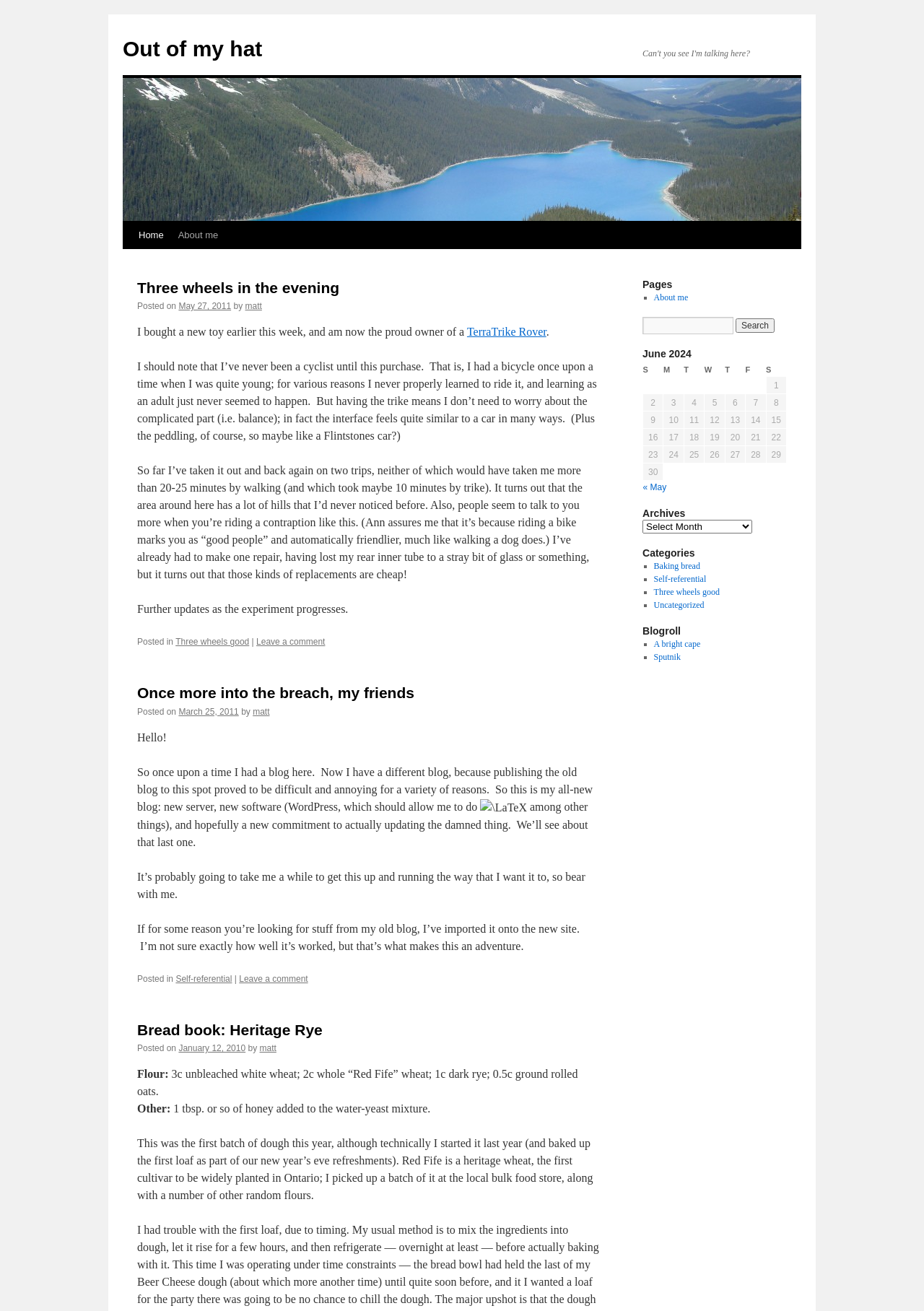Please find the bounding box coordinates of the element that needs to be clicked to perform the following instruction: "View the 'About me' page". The bounding box coordinates should be four float numbers between 0 and 1, represented as [left, top, right, bottom].

[0.707, 0.223, 0.745, 0.231]